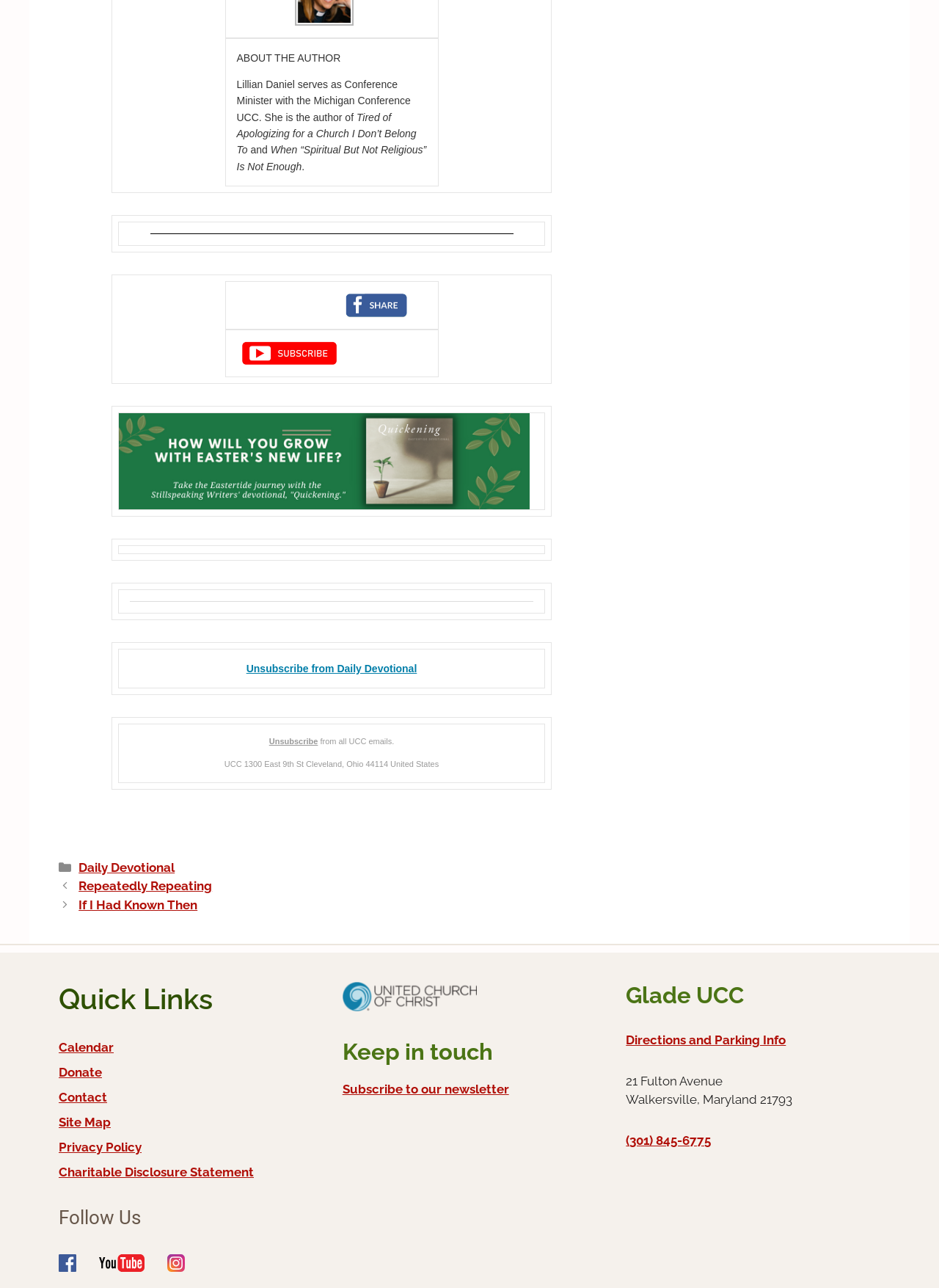Please identify the bounding box coordinates of the element's region that I should click in order to complete the following instruction: "View Categories". The bounding box coordinates consist of four float numbers between 0 and 1, i.e., [left, top, right, bottom].

[0.083, 0.667, 0.15, 0.678]